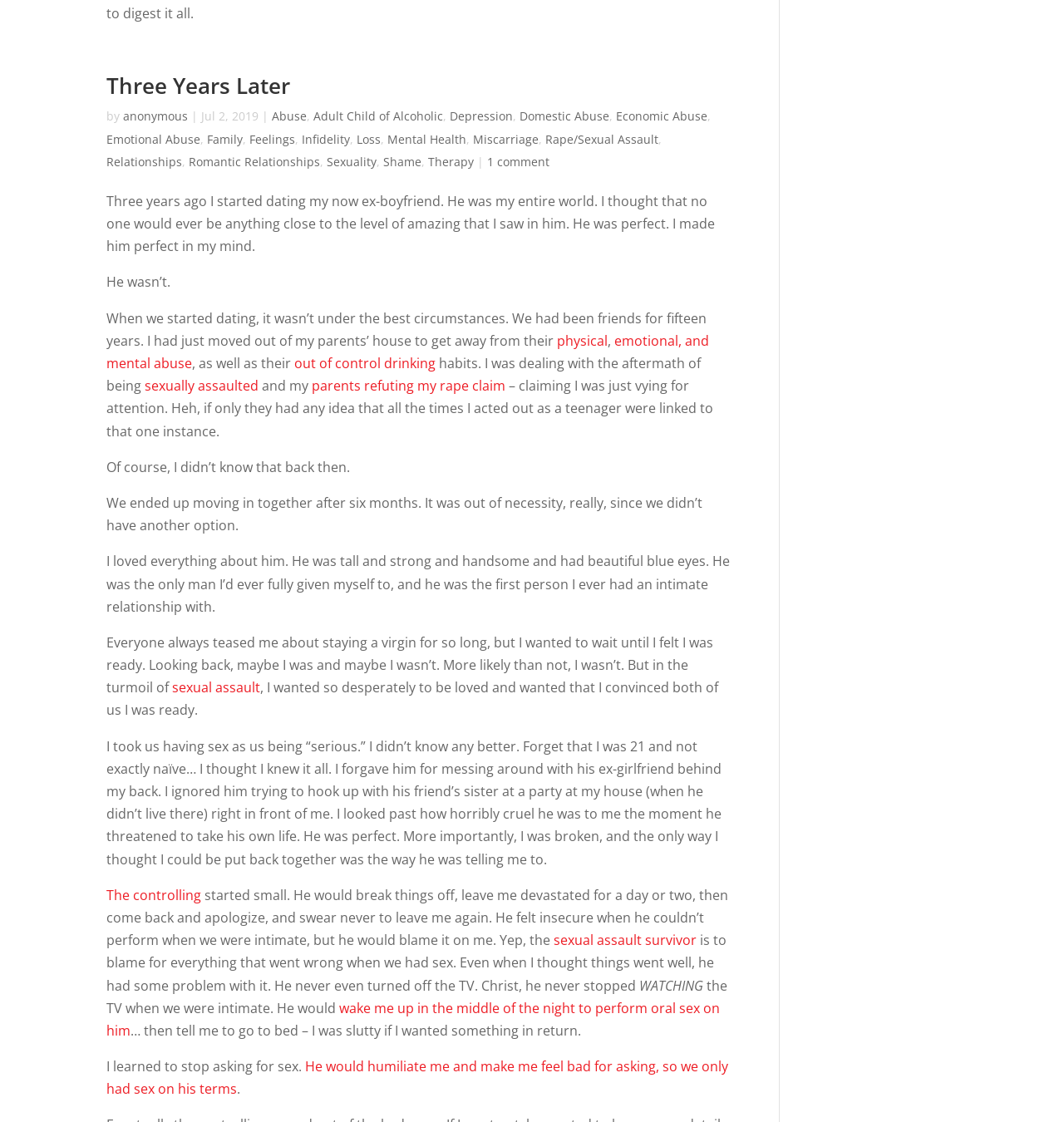Who wrote the article?
Please provide a full and detailed response to the question.

The author of the article is anonymous, which is indicated by the link element with the text 'anonymous' next to the 'by' text.